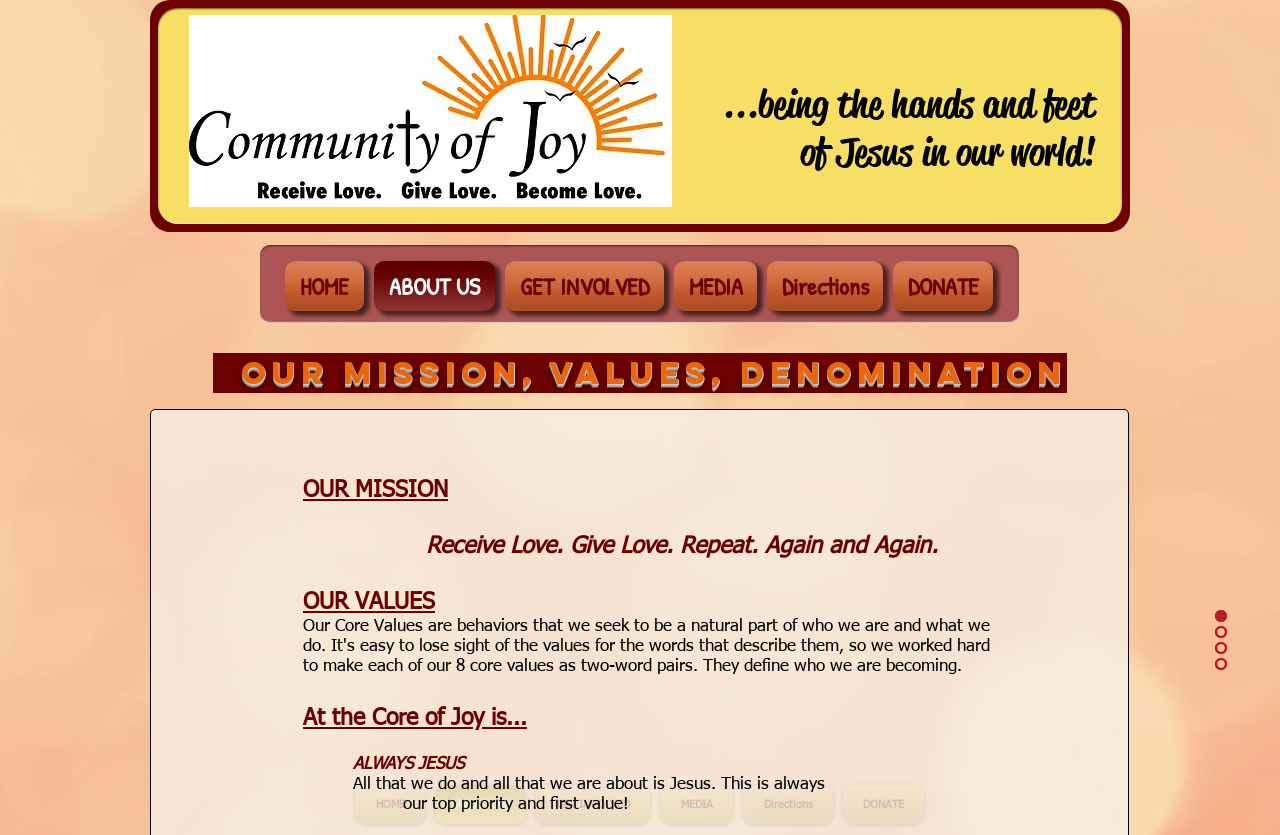Identify the bounding box coordinates necessary to click and complete the given instruction: "go to home page".

[0.227, 0.304, 0.311, 0.364]